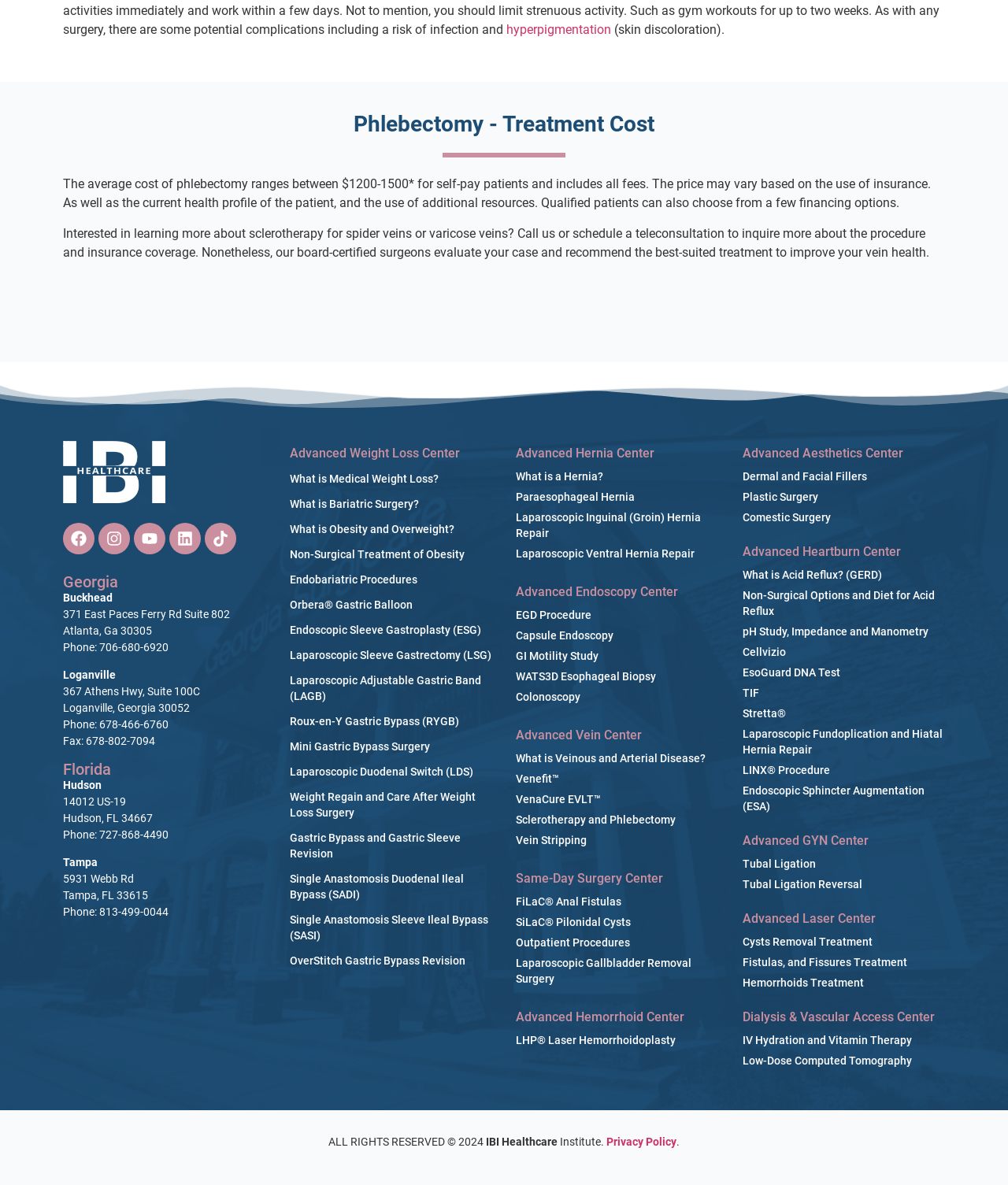Please identify the bounding box coordinates of where to click in order to follow the instruction: "Learn more about sclerotherapy for spider veins or varicose veins".

[0.062, 0.19, 0.922, 0.219]